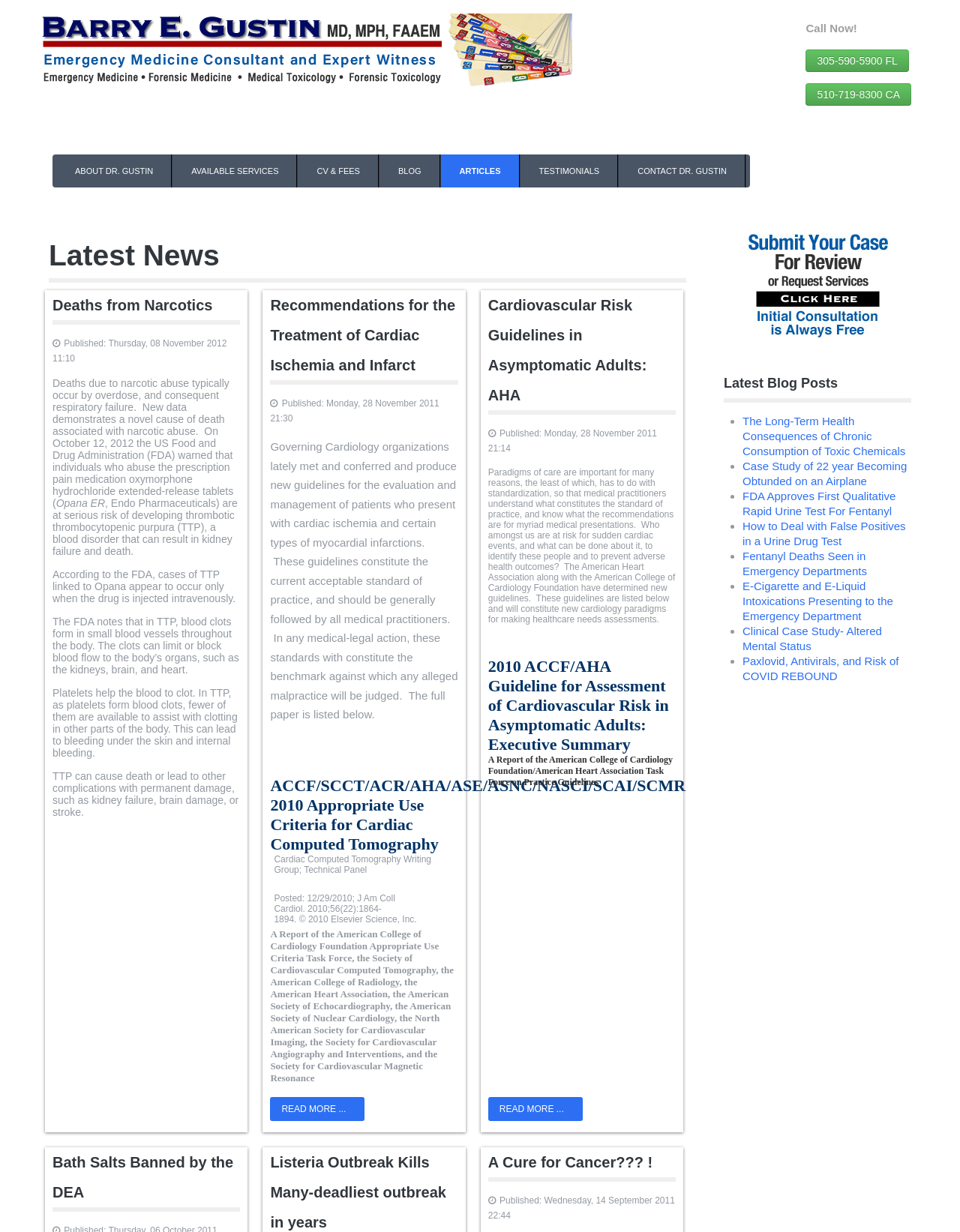Please find the bounding box coordinates of the clickable region needed to complete the following instruction: "Click 'ABOUT DR. GUSTIN'". The bounding box coordinates must consist of four float numbers between 0 and 1, i.e., [left, top, right, bottom].

[0.059, 0.125, 0.18, 0.152]